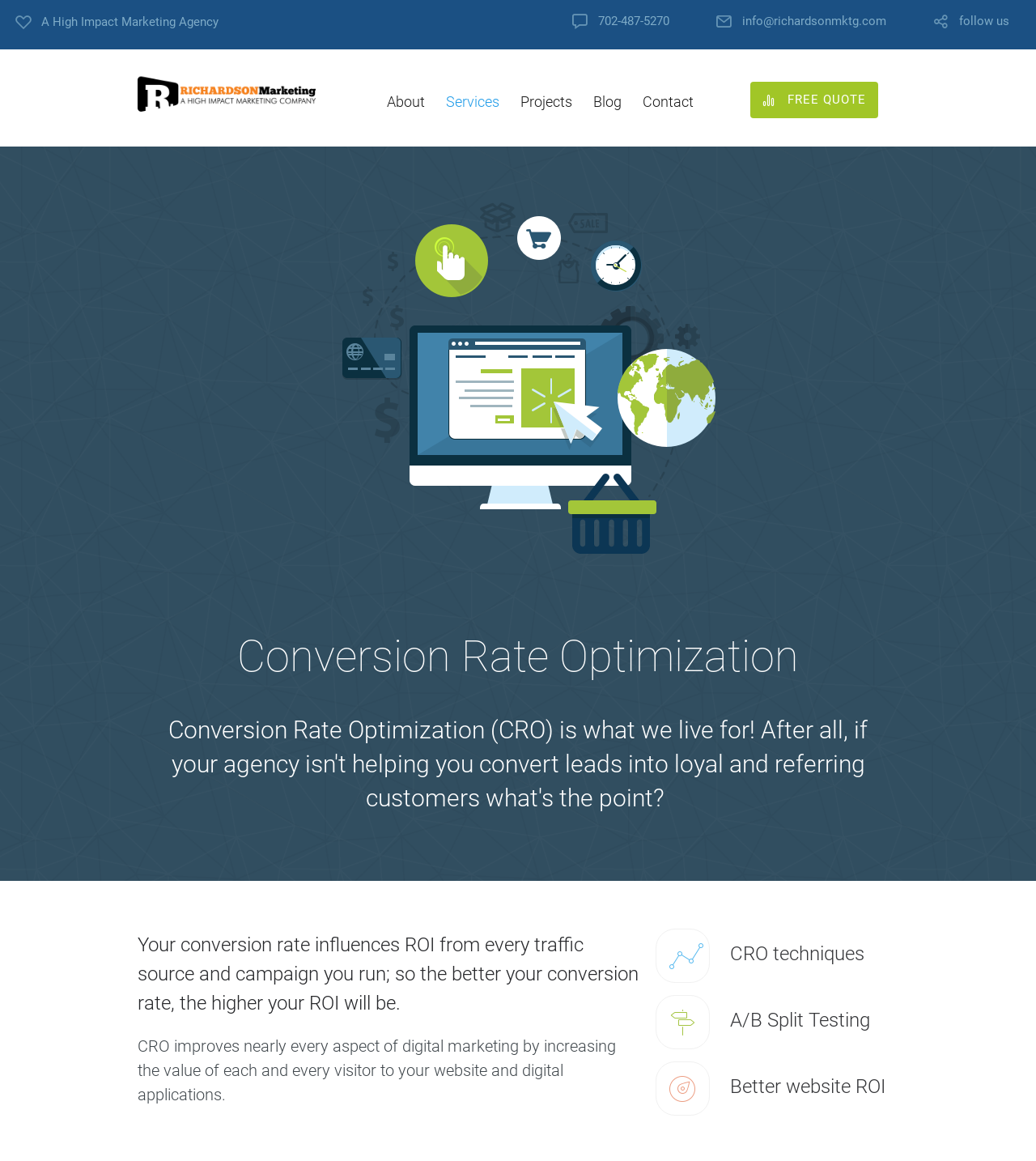How can I get in touch with the company?
Please ensure your answer to the question is detailed and covers all necessary aspects.

I found this information by looking at the top and bottom sections of the webpage. The company's phone number is listed at the top, and there is also a 'Contact' link at the bottom, which suggests that there is a contact form available on the website.